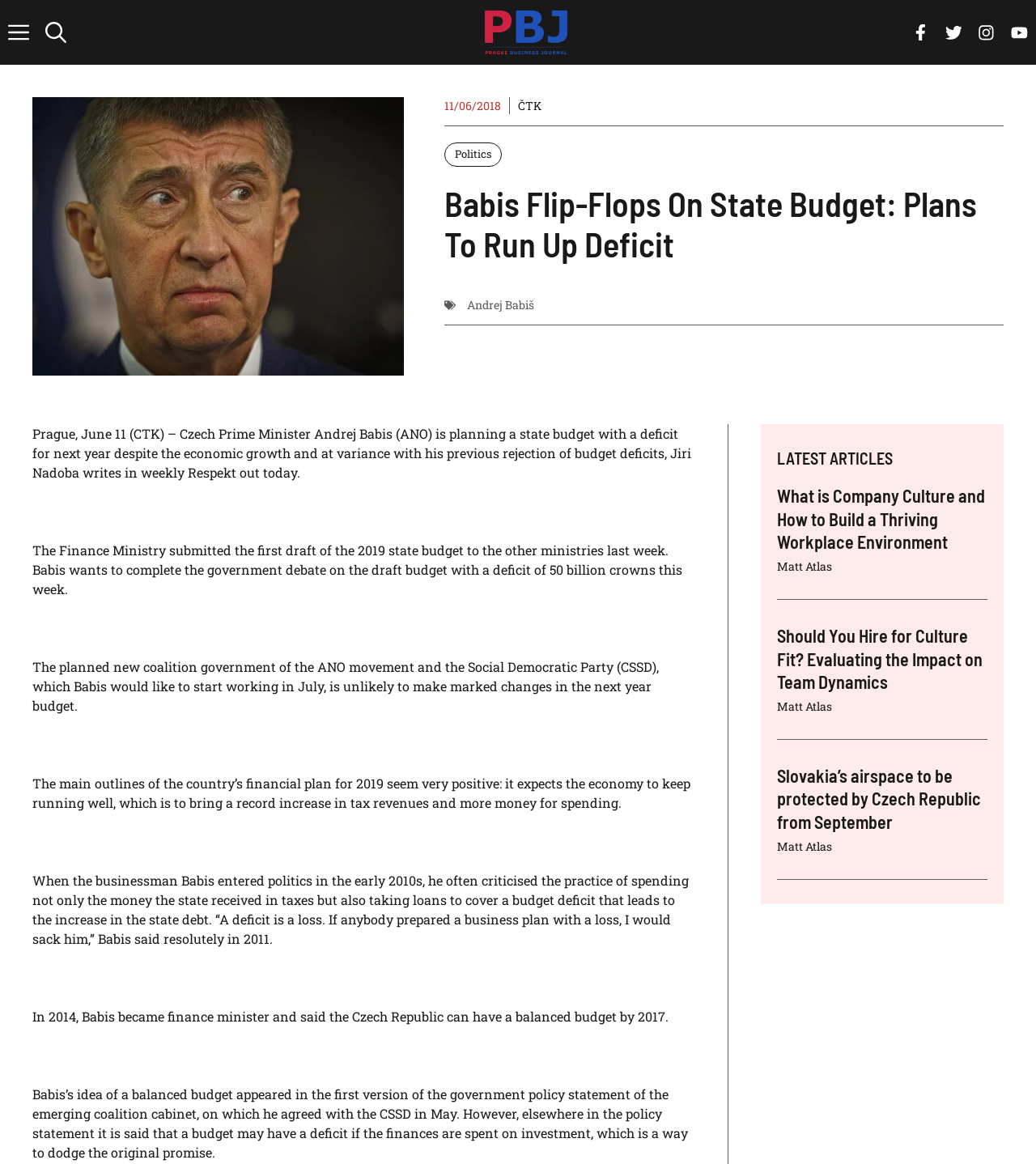What is the name of the party mentioned in the article?
Please provide a detailed and comprehensive answer to the question.

I found the answer by looking at the text content of the webpage, specifically the sentence 'Prague, June 11 (CTK) – Czech Prime Minister Andrej Babis (ANO) is planning a state budget with a deficit for next year despite the economic growth and at variance with his previous rejection of budget deficits...' which mentions the name of the party.